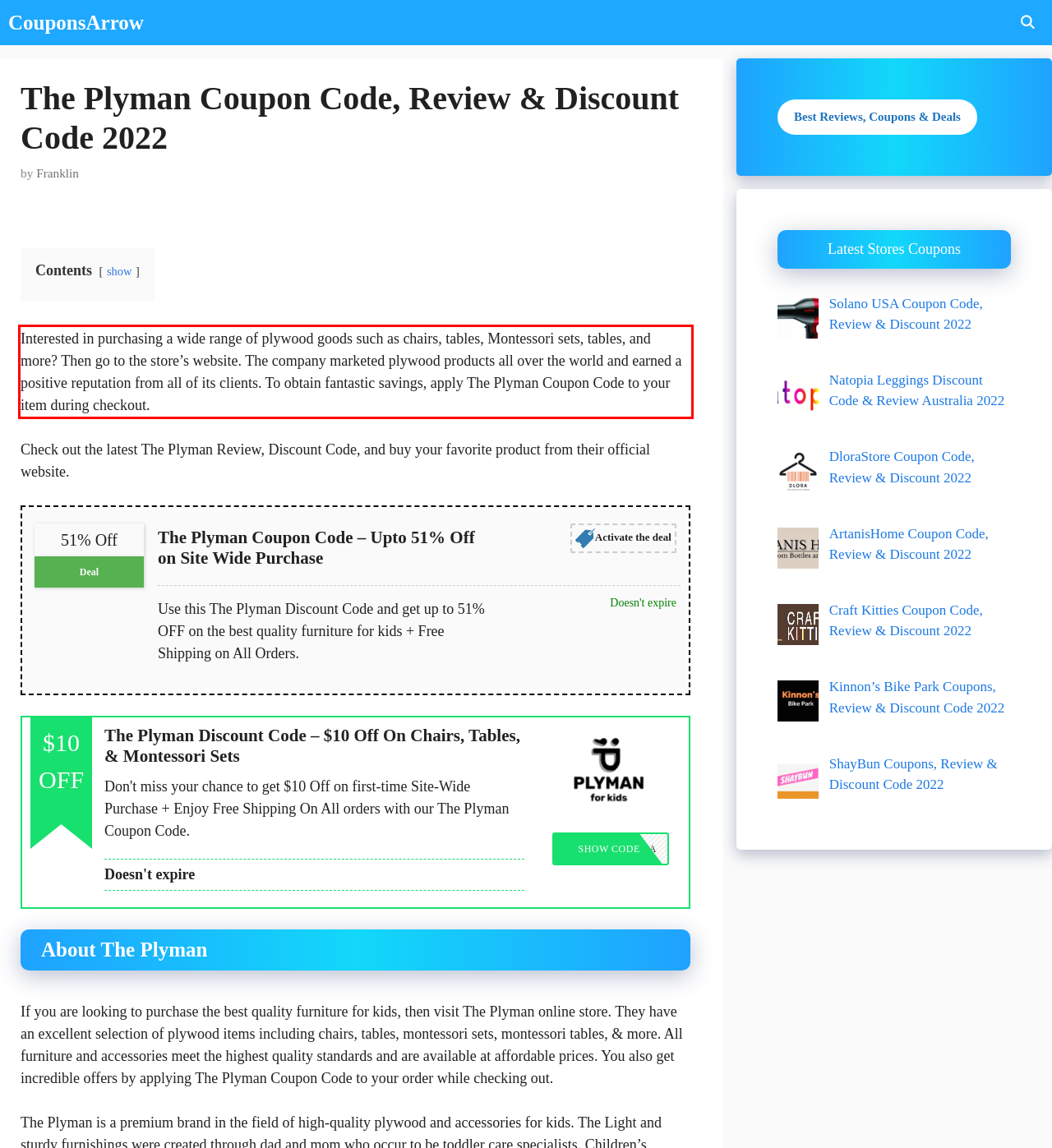You are provided with a screenshot of a webpage that includes a UI element enclosed in a red rectangle. Extract the text content inside this red rectangle.

Interested in purchasing a wide range of plywood goods such as chairs, tables, Montessori sets, tables, and more? Then go to the store’s website. The company marketed plywood products all over the world and earned a positive reputation from all of its clients. To obtain fantastic savings, apply The Plyman Coupon Code to your item during checkout.